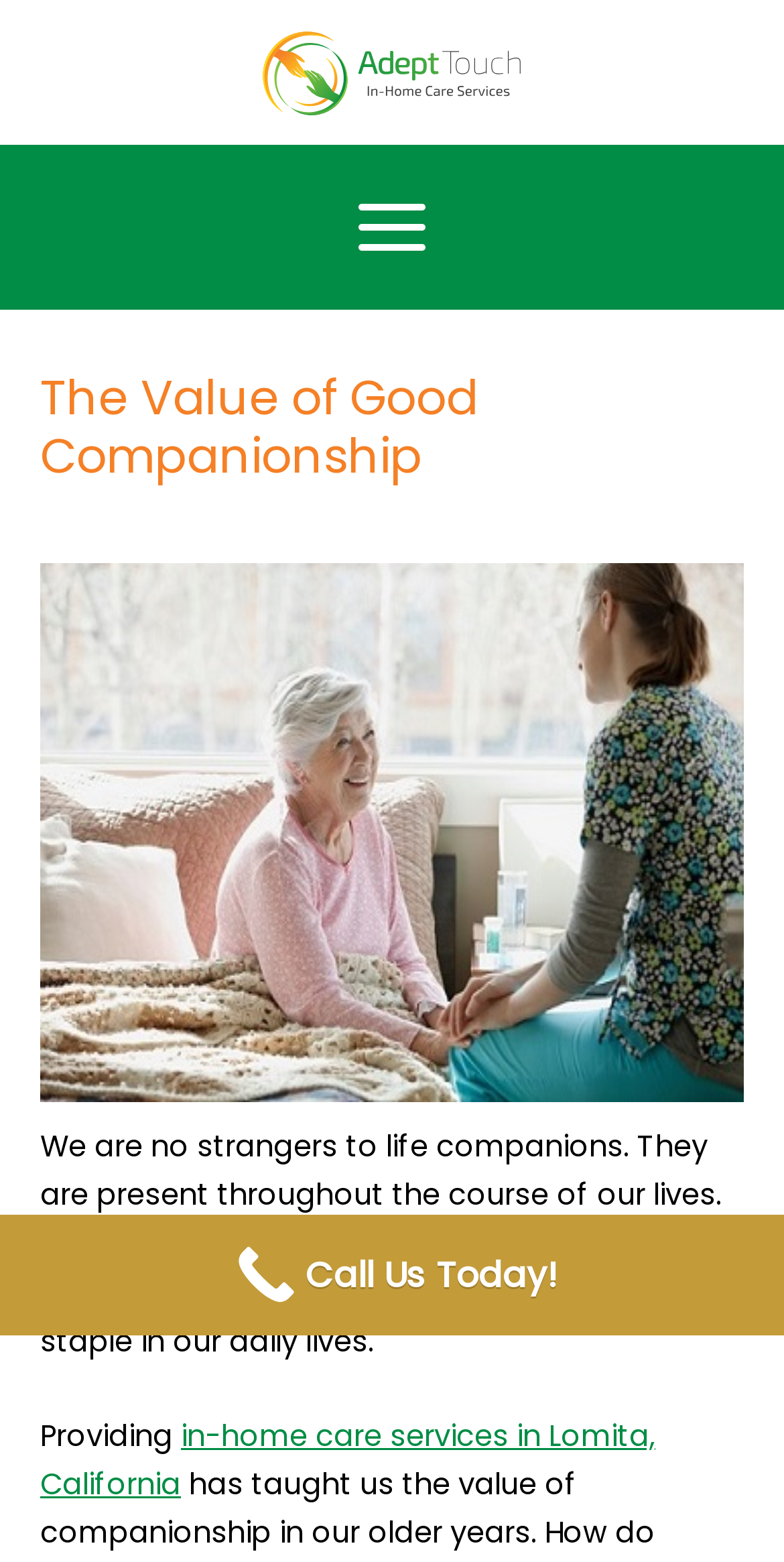What is the name of the in-home care service?
From the screenshot, supply a one-word or short-phrase answer.

Adept Touch